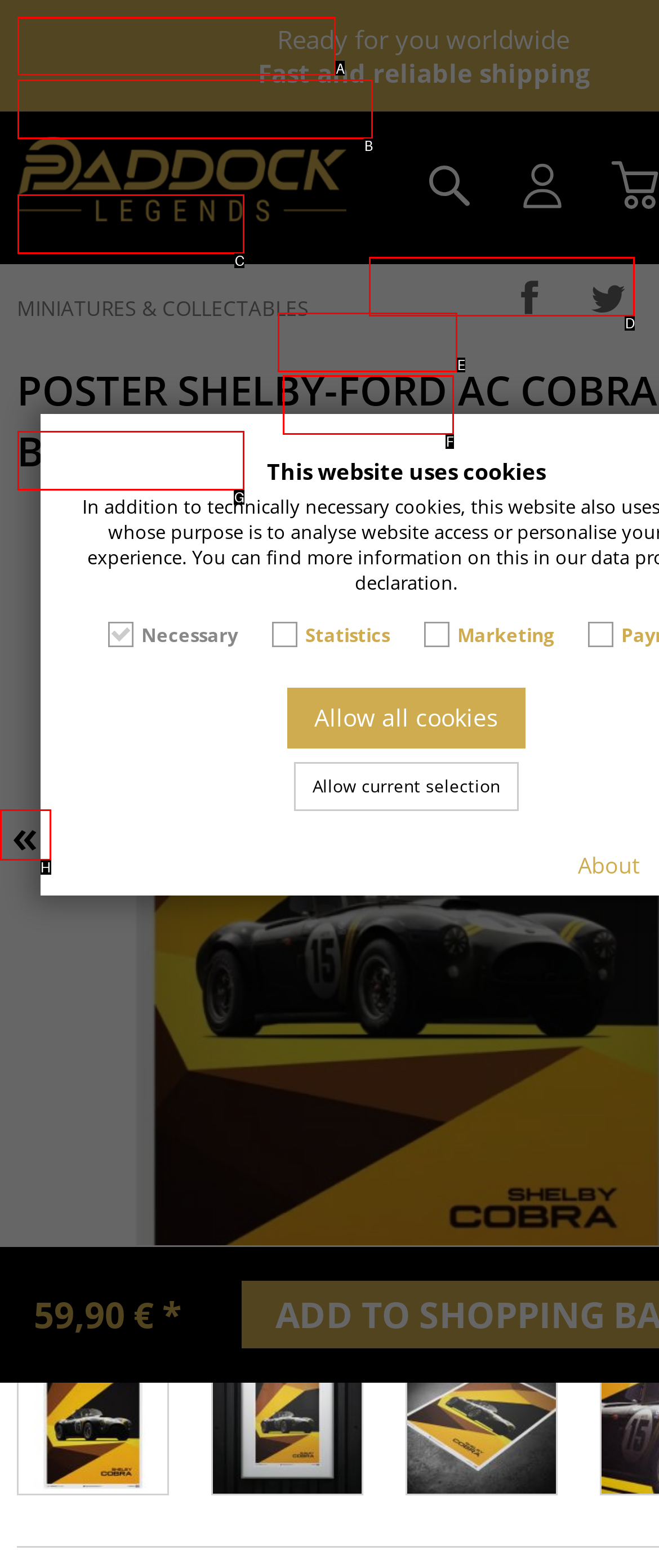Indicate the UI element to click to perform the task: Explore the 'Formula 1 Teams' section. Reply with the letter corresponding to the chosen element.

A